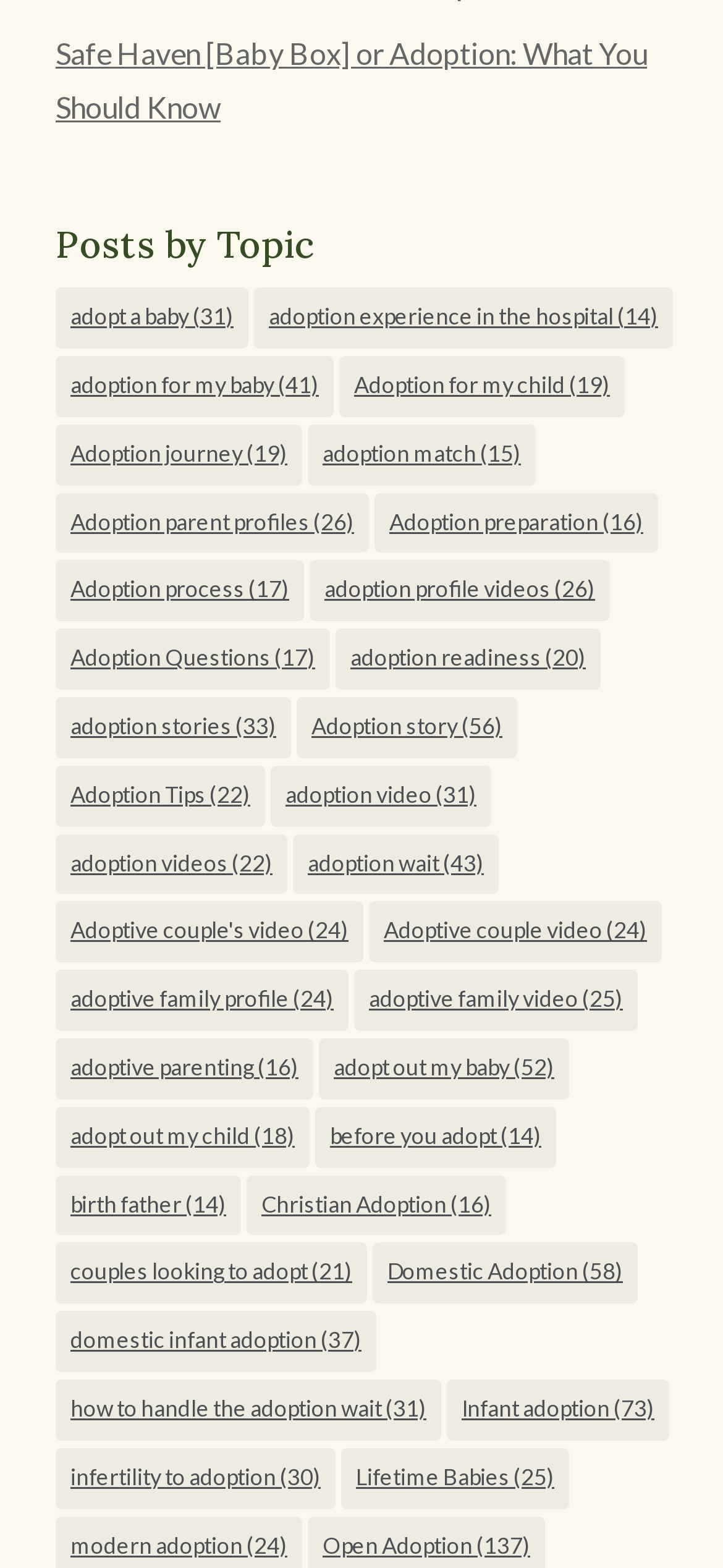Pinpoint the bounding box coordinates of the clickable element needed to complete the instruction: "Learn about 'Adoption journey'". The coordinates should be provided as four float numbers between 0 and 1: [left, top, right, bottom].

[0.077, 0.27, 0.418, 0.309]